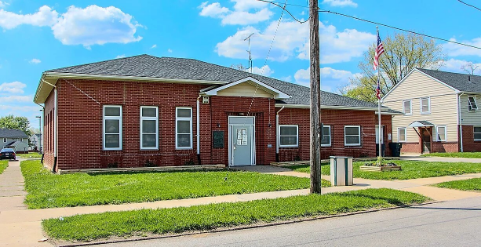Provide a thorough description of the image, including all visible elements.

The image showcases a brick building that appears to be part of the Trumbull Homes community, located on Hazelwood Avenue SE in Warren, Ohio. The structure features a flat roof, multiple windows, and a central entrance, highlighting its functional design. Surrounding the building is a well-maintained green lawn, contributing to a welcoming atmosphere. A utility pole stands nearby, and an American flag can be seen flying in the background, indicating a sense of community pride. The adjacent homes display a mix of architectural styles, further enriching the neighborhood's character. Overall, this image conveys a representation of the Trumbull Metropolitan Housing Authority's commitment to providing accessible housing options.